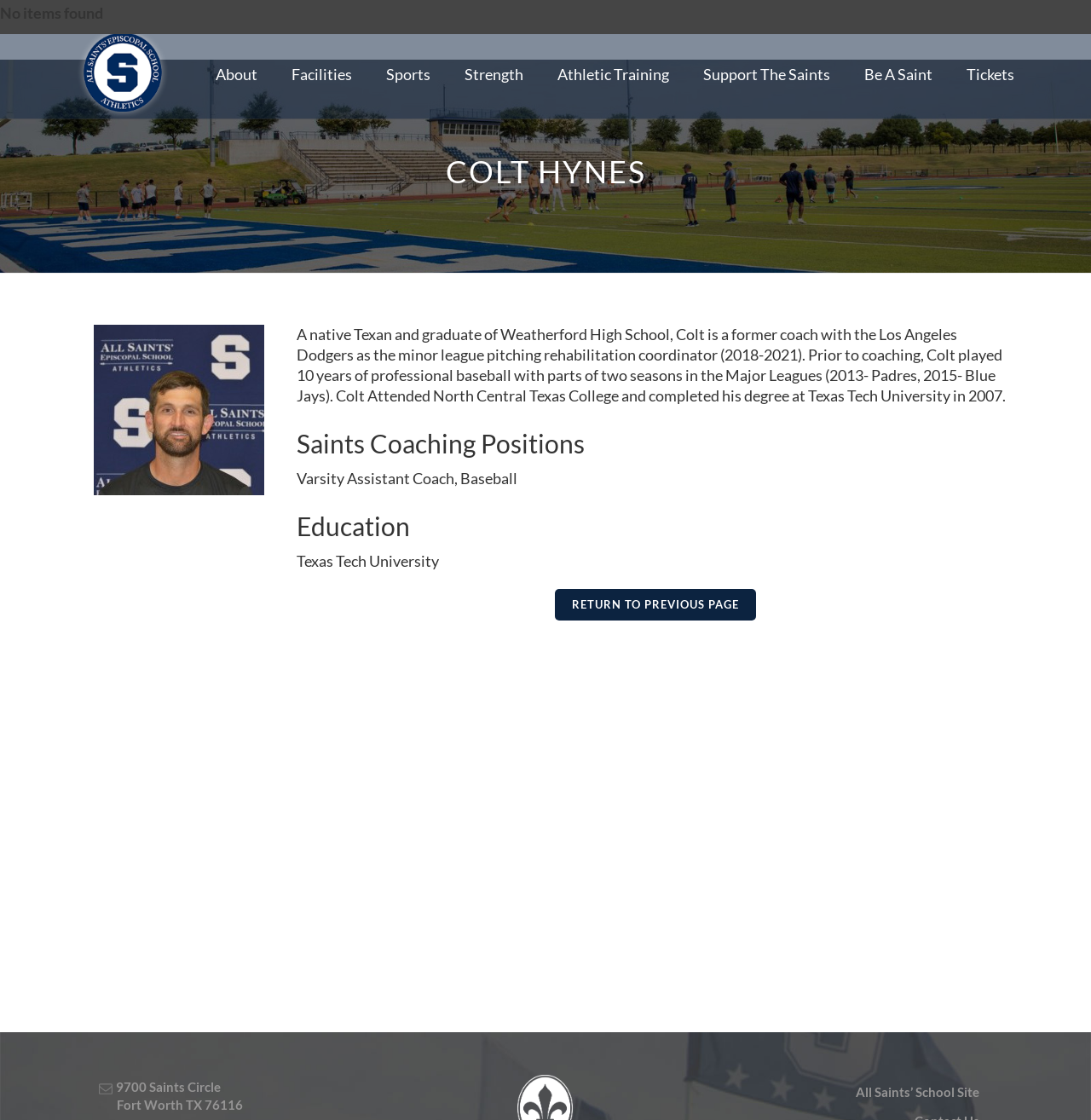Articulate a complete and detailed caption of the webpage elements.

The webpage is about Colt Hynes, a coach at All Saints' Episcopal School Athletics. At the top, there is a navigation menu with links to various sections, including "About", "Facilities", "Sports", "Strength", "Athletic Training", "Support The Saints", "Be A Saint", and "Tickets". Below the navigation menu, there is a heading "COLT HYNES" in a prominent font.

To the right of the heading, there are two identical images with the text "Protect The Family". Below the images, there is a brief biography of Colt Hynes, describing his background as a native Texan, his education, and his coaching experience with the Los Angeles Dodgers. The biography is accompanied by a smaller image to the left.

Further down, there are three sections: "Saints Coaching Positions", "Education", and "Contact Information". The "Saints Coaching Positions" section lists Colt's position as Varsity Assistant Coach, Baseball. The "Education" section mentions his alma mater, Texas Tech University. The "Contact Information" section provides the school's address, "9700 Saints Circle, Fort Worth TX 76116", and a link to the "All Saints’ School Site".

At the very bottom of the page, there is a small image and a link to "RETURN TO PREVIOUS PAGE".